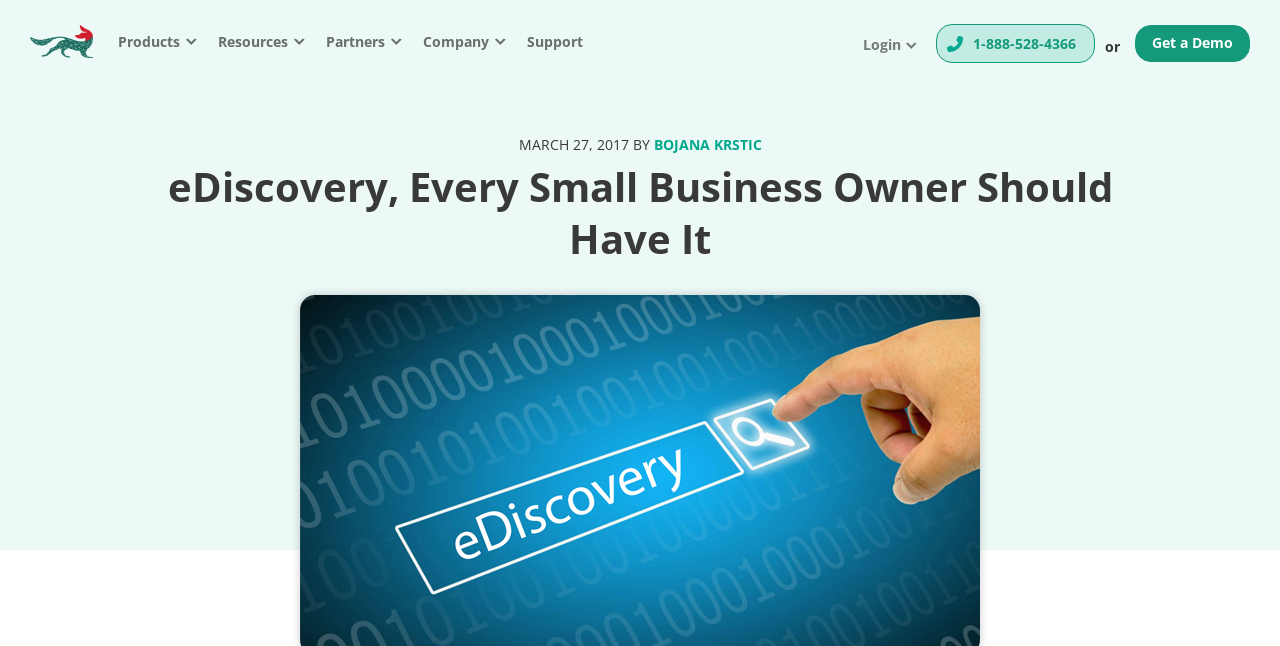Kindly determine the bounding box coordinates of the area that needs to be clicked to fulfill this instruction: "Get a Demo".

[0.9, 0.051, 0.963, 0.08]